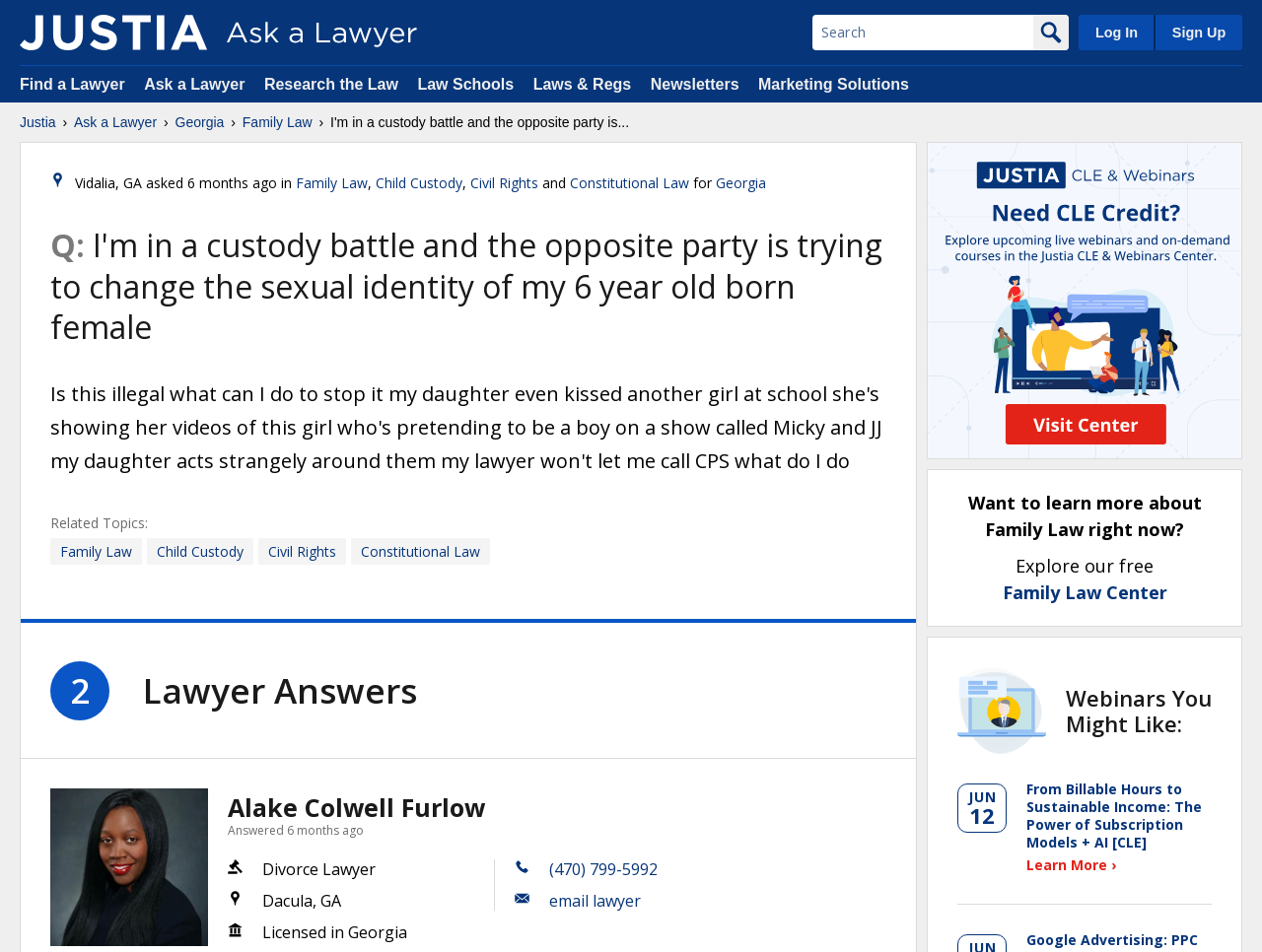Provide a one-word or short-phrase answer to the question:
How many lawyer answers are provided?

2